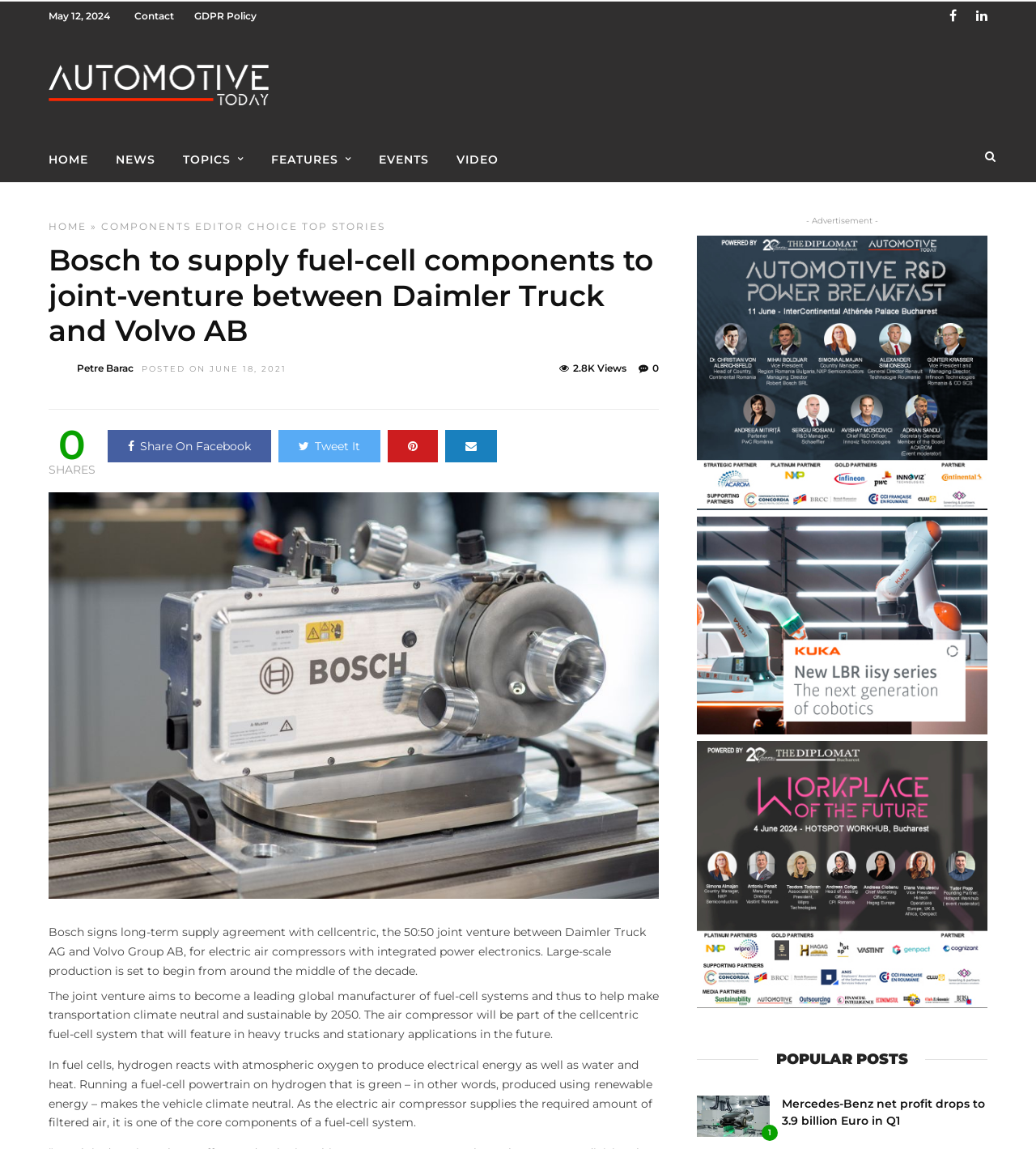Please specify the bounding box coordinates of the clickable region necessary for completing the following instruction: "Click on the 'TOPICS' link". The coordinates must consist of four float numbers between 0 and 1, i.e., [left, top, right, bottom].

[0.165, 0.118, 0.247, 0.158]